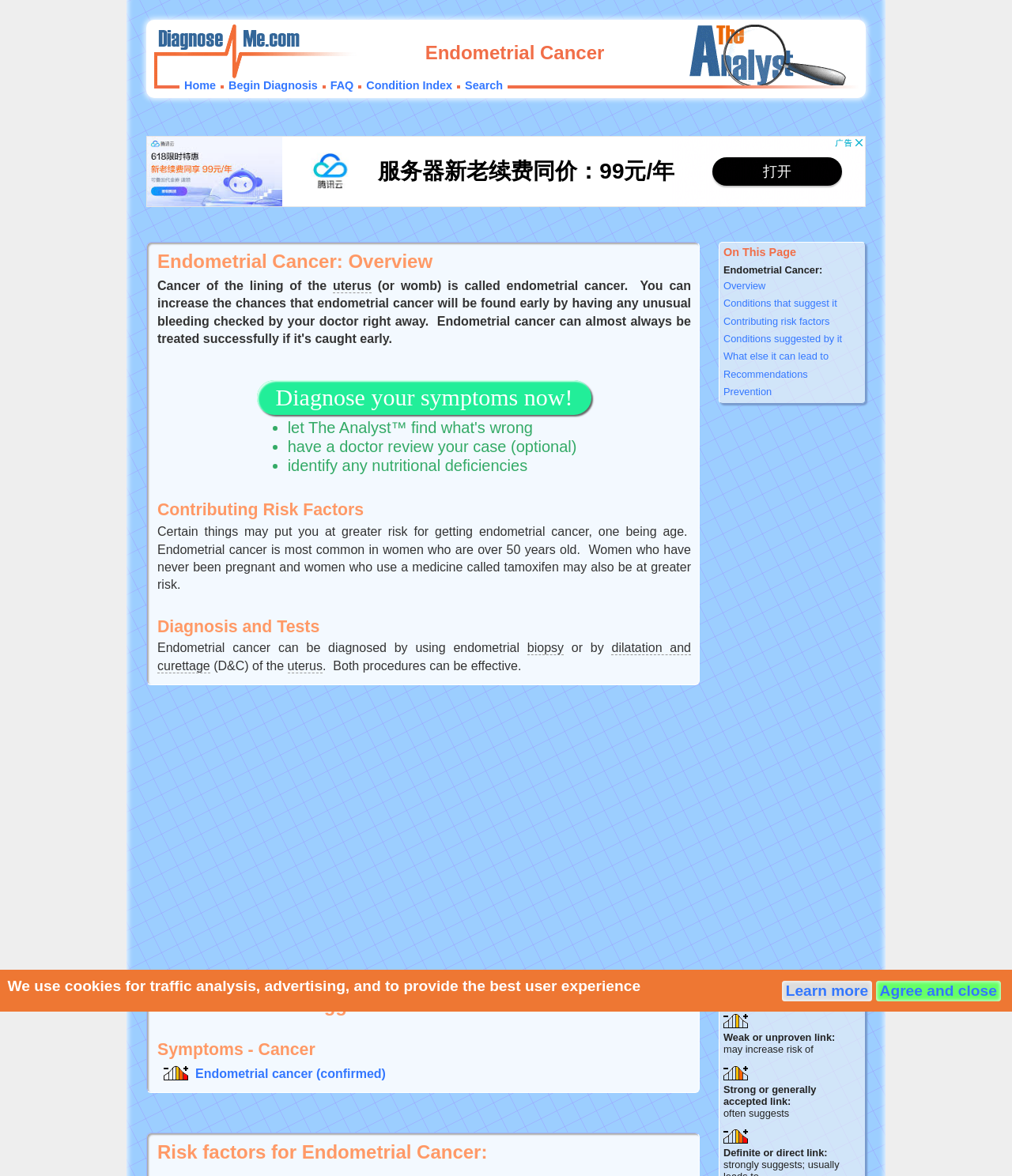Please identify the bounding box coordinates of the area I need to click to accomplish the following instruction: "Read about 'Contributing Risk Factors'".

[0.155, 0.426, 0.683, 0.441]